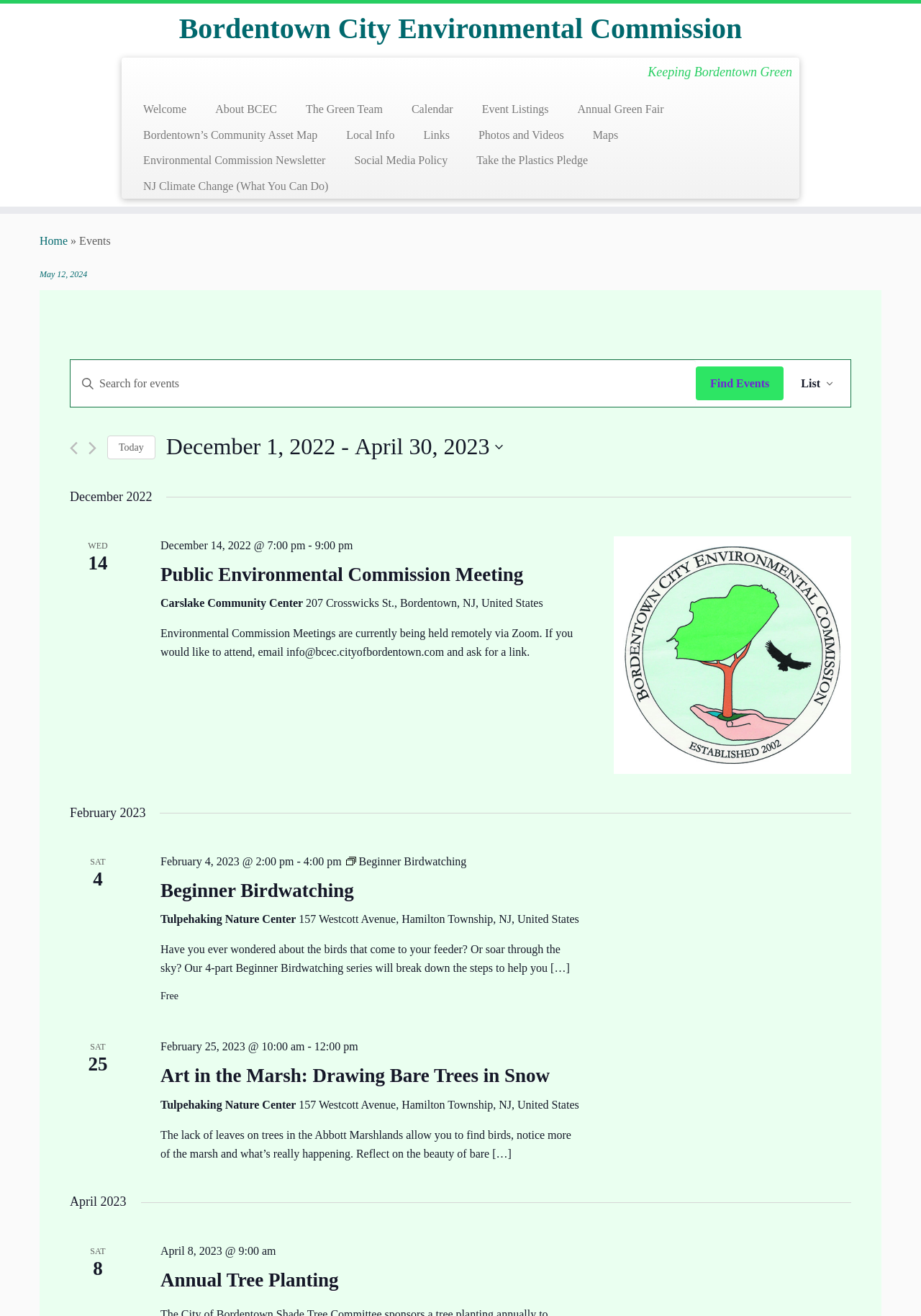How many events are listed on the webpage?
Based on the screenshot, respond with a single word or phrase.

2